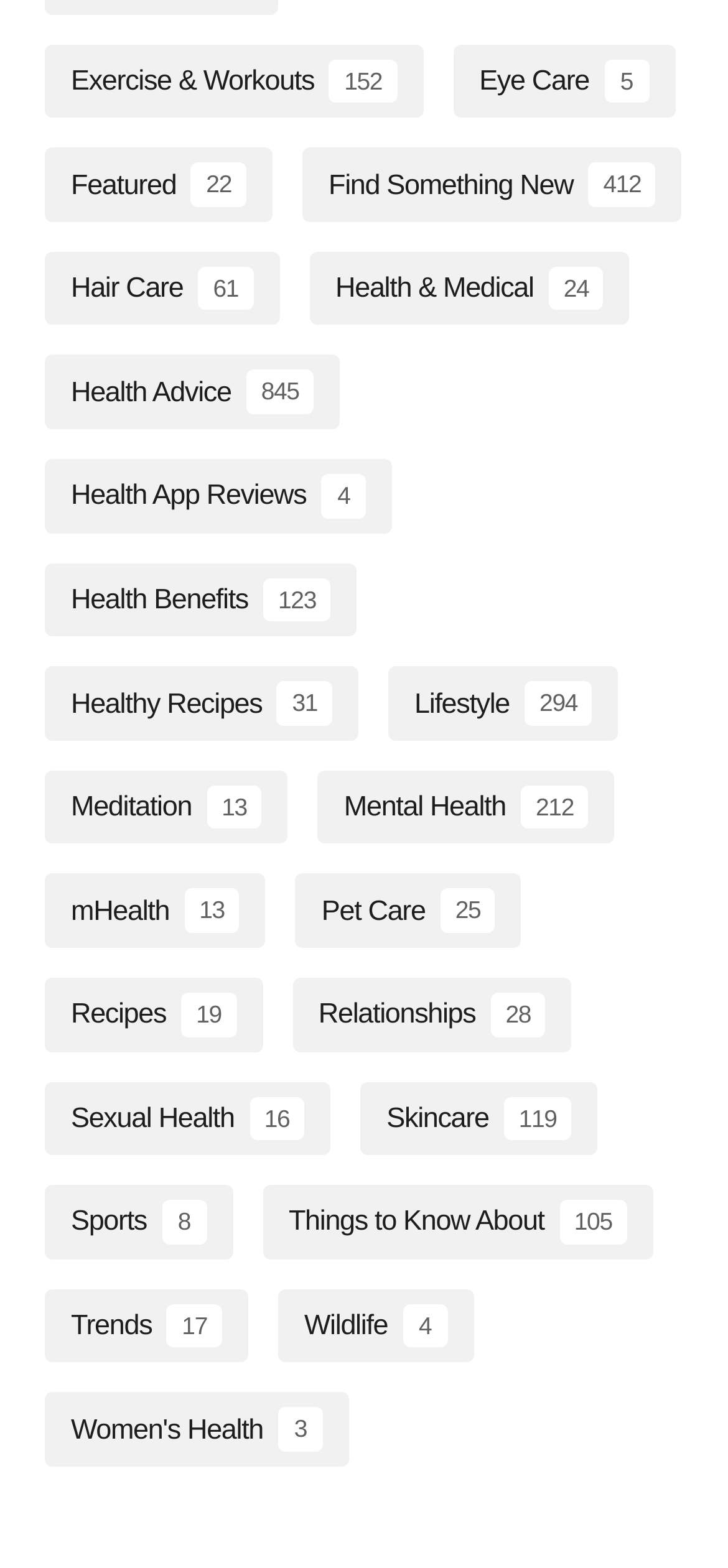Indicate the bounding box coordinates of the element that needs to be clicked to satisfy the following instruction: "Explore Exercise & Workouts". The coordinates should be four float numbers between 0 and 1, i.e., [left, top, right, bottom].

[0.062, 0.028, 0.581, 0.075]